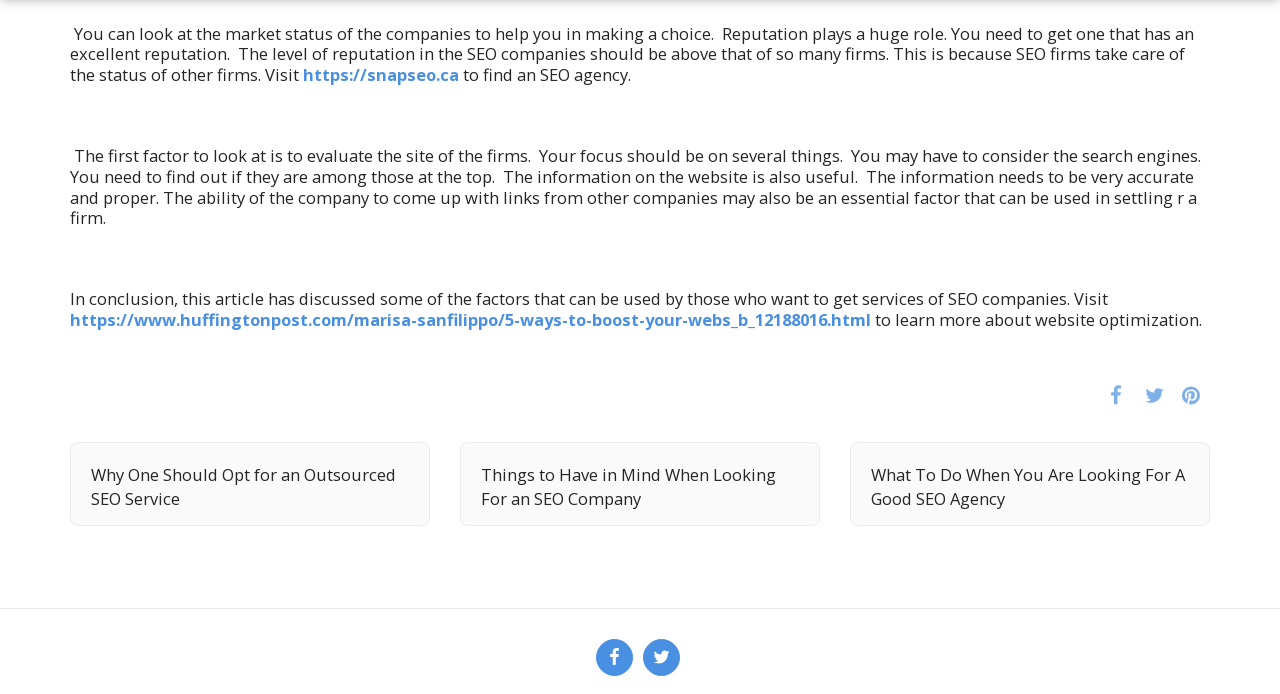Locate the bounding box coordinates of the area you need to click to fulfill this instruction: 'contact us'. The coordinates must be in the form of four float numbers ranging from 0 to 1: [left, top, right, bottom].

None